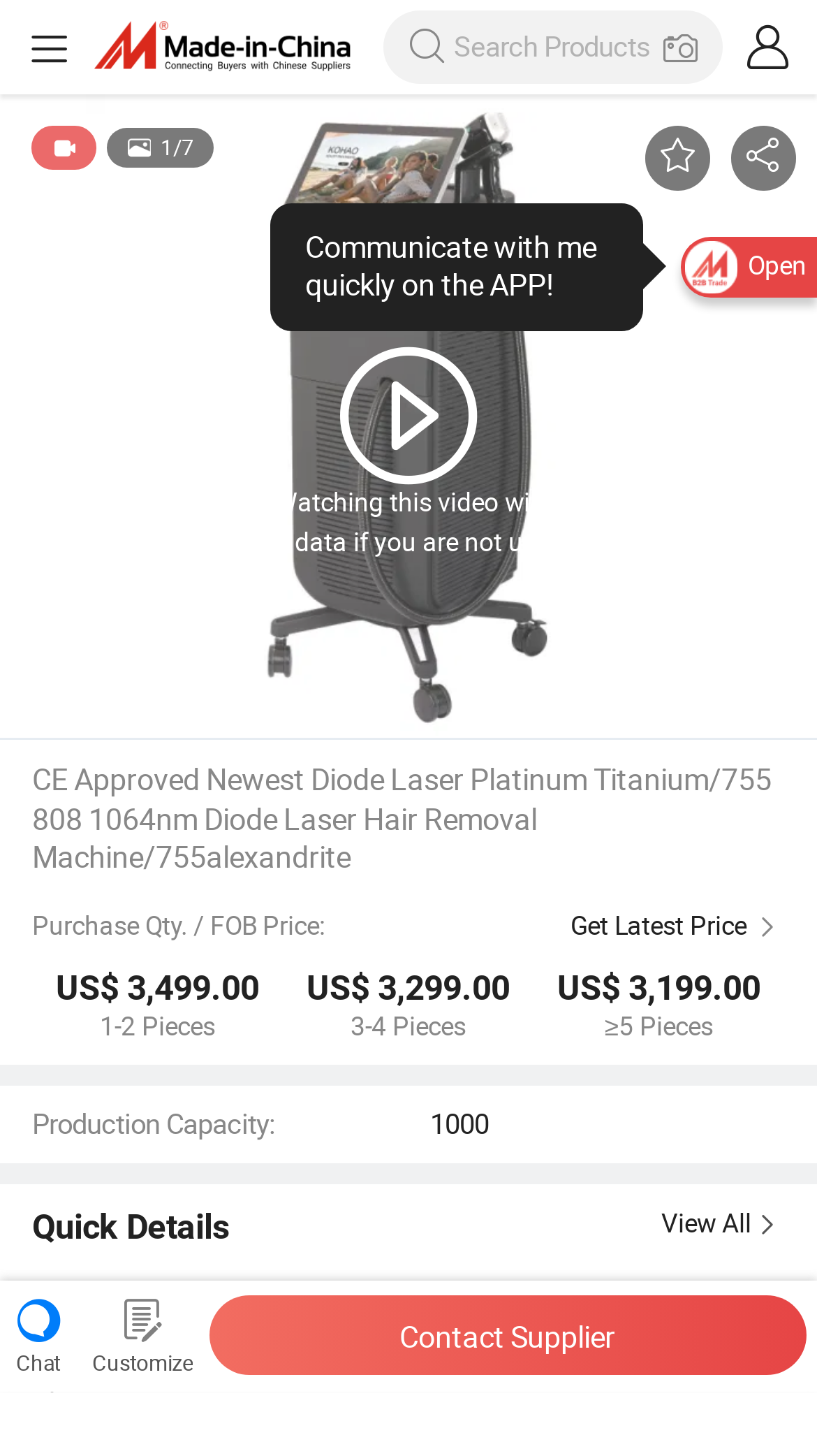Find the bounding box coordinates corresponding to the UI element with the description: "Chat". The coordinates should be formatted as [left, top, right, bottom], with values as floats between 0 and 1.

[0.02, 0.89, 0.074, 0.945]